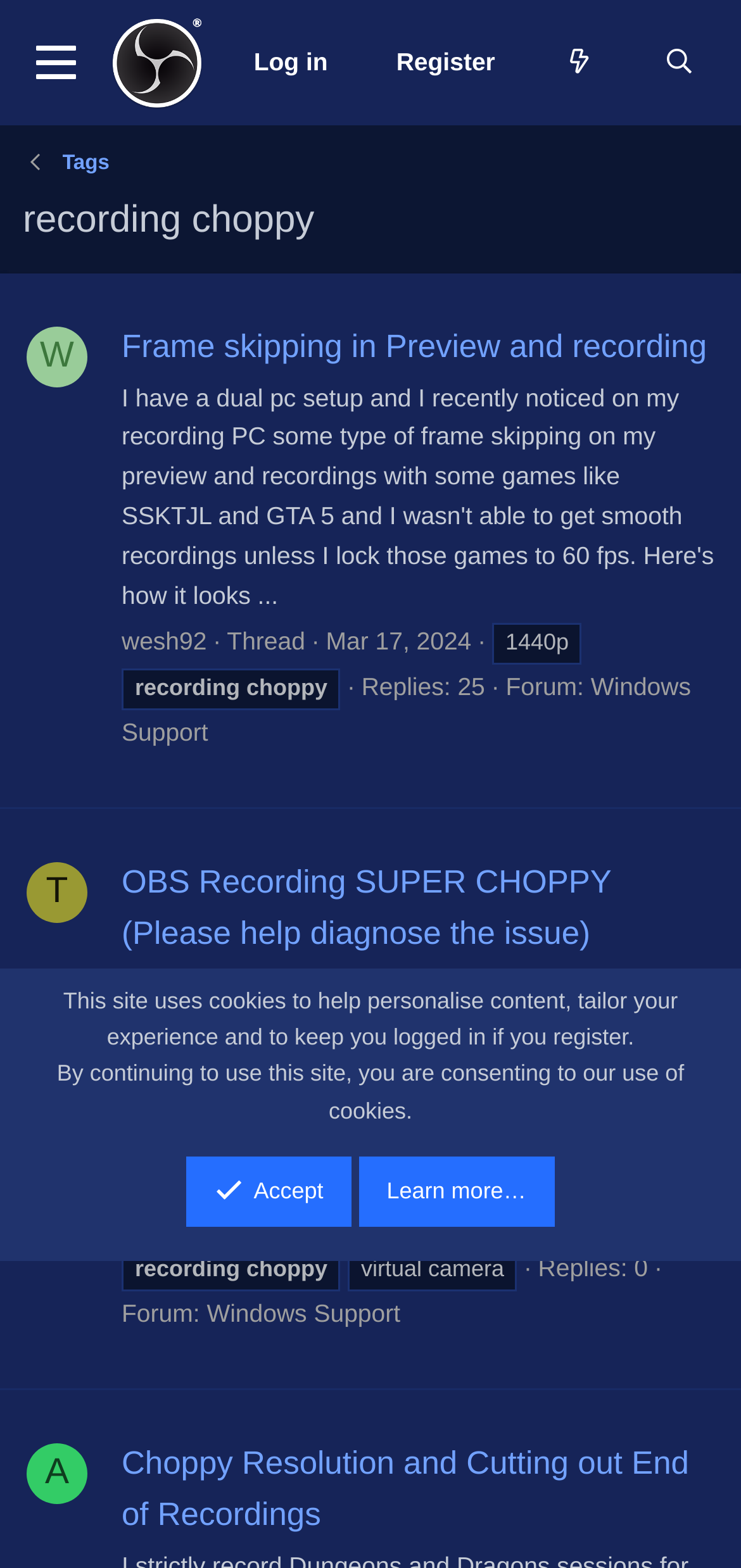What is the forum category of the third thread?
Please provide a single word or phrase as the answer based on the screenshot.

Windows Support